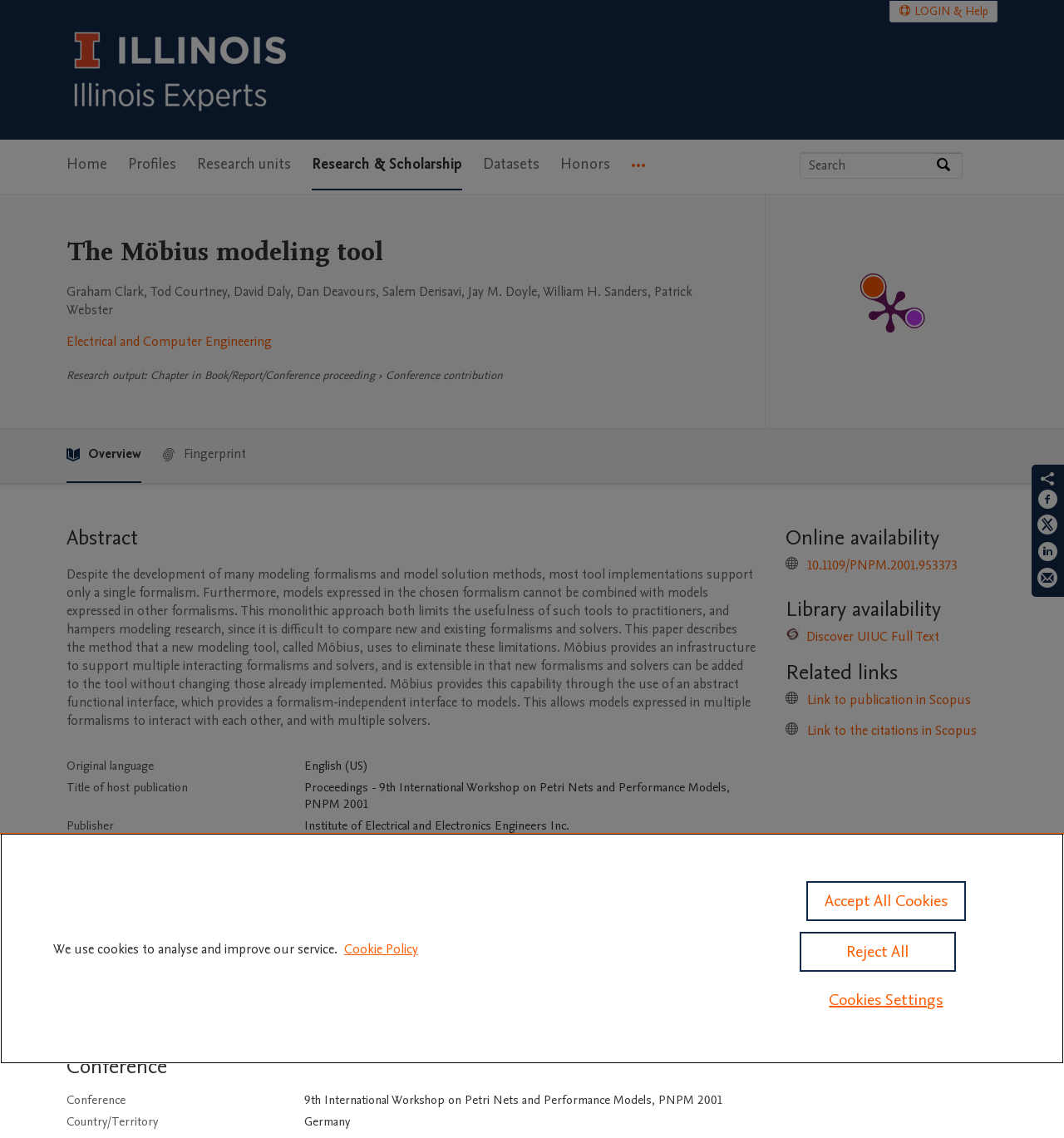How many authors are listed for the publication?
Refer to the image and answer the question using a single word or phrase.

8